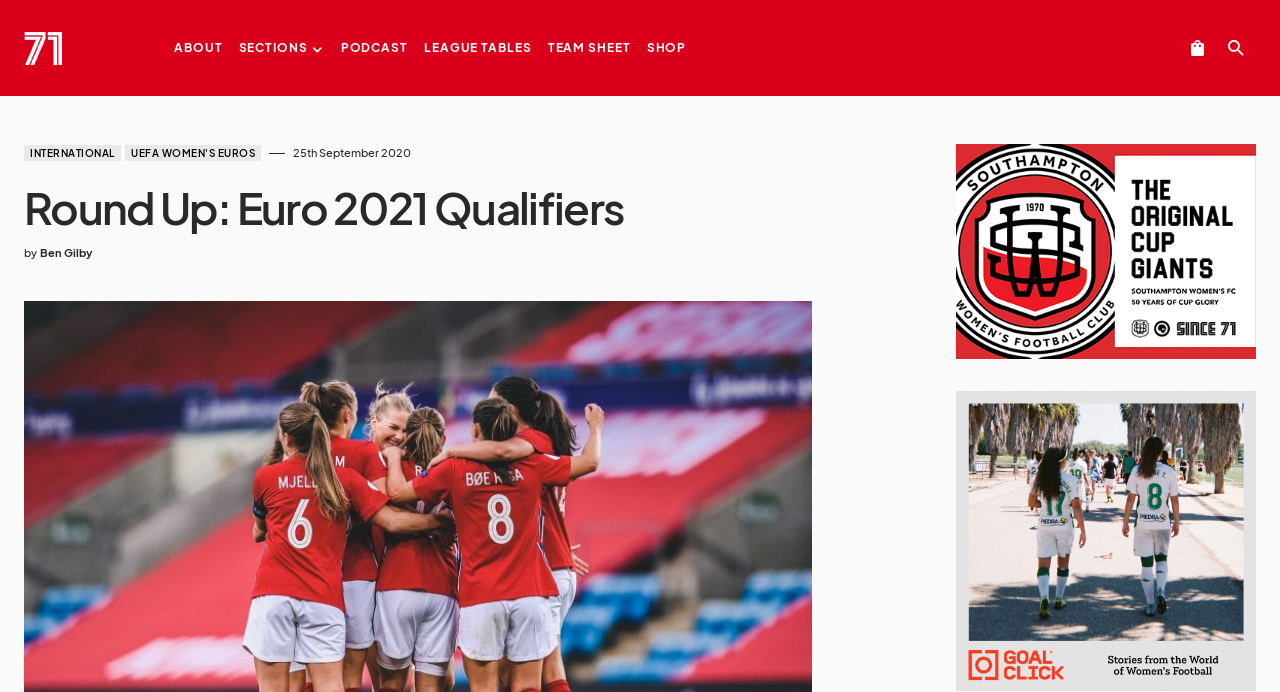What is the principal heading displayed on the webpage?

Round Up: Euro 2021 Qualifiers